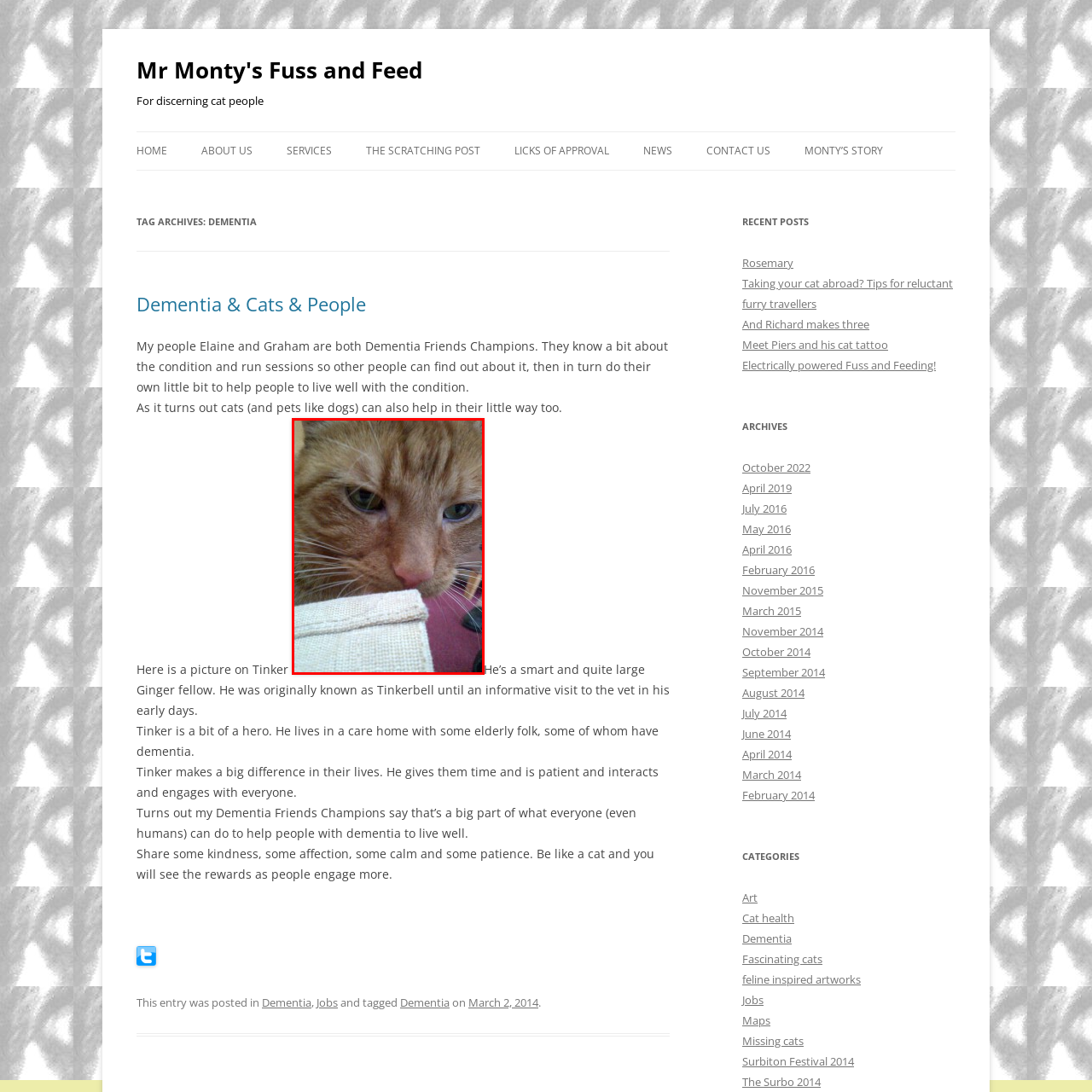Concentrate on the image highlighted by the red boundary and deliver a detailed answer to the following question, using the information from the image:
What is the texture of Tinker's fur?

The caption describes Tinker's orange fur as having a soft and rich texture, which adds to the overall cozy atmosphere of the scene.